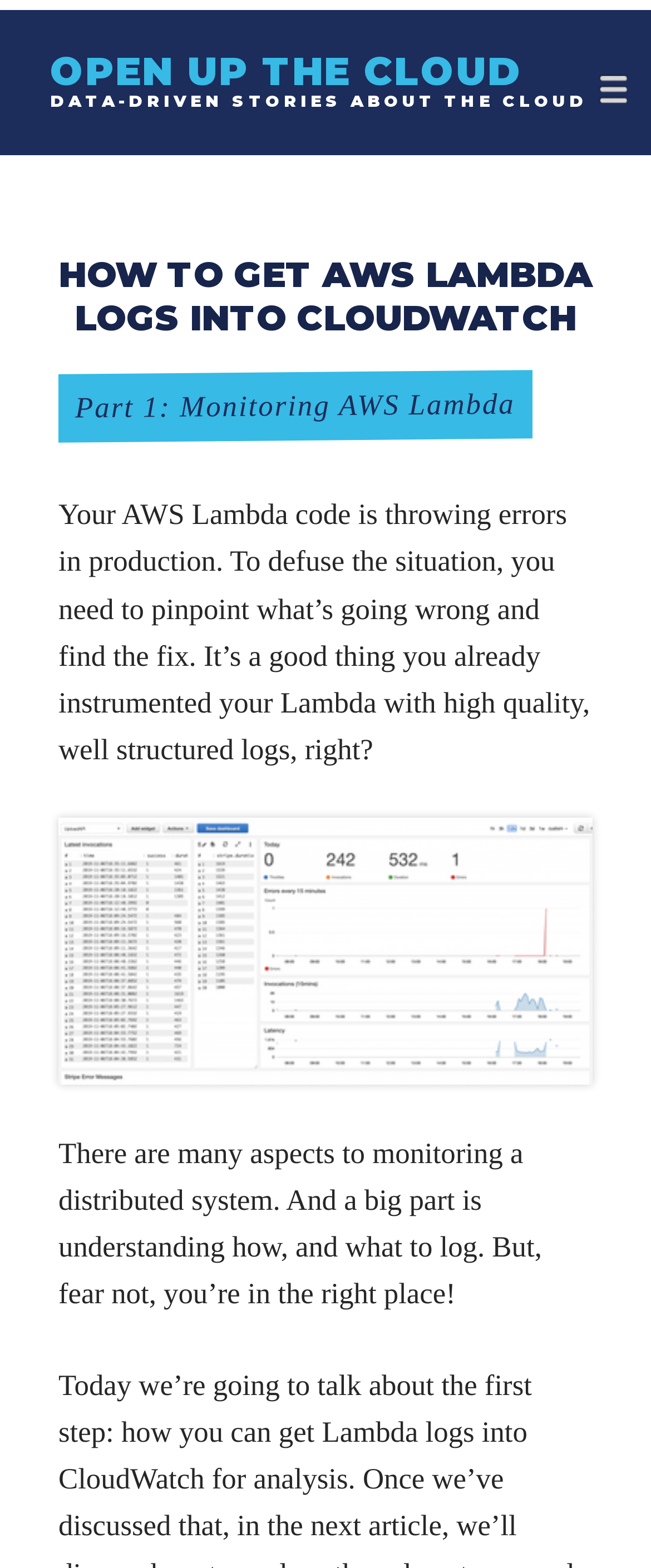Answer the question below using just one word or a short phrase: 
How many parts are there in the monitoring process?

At least one